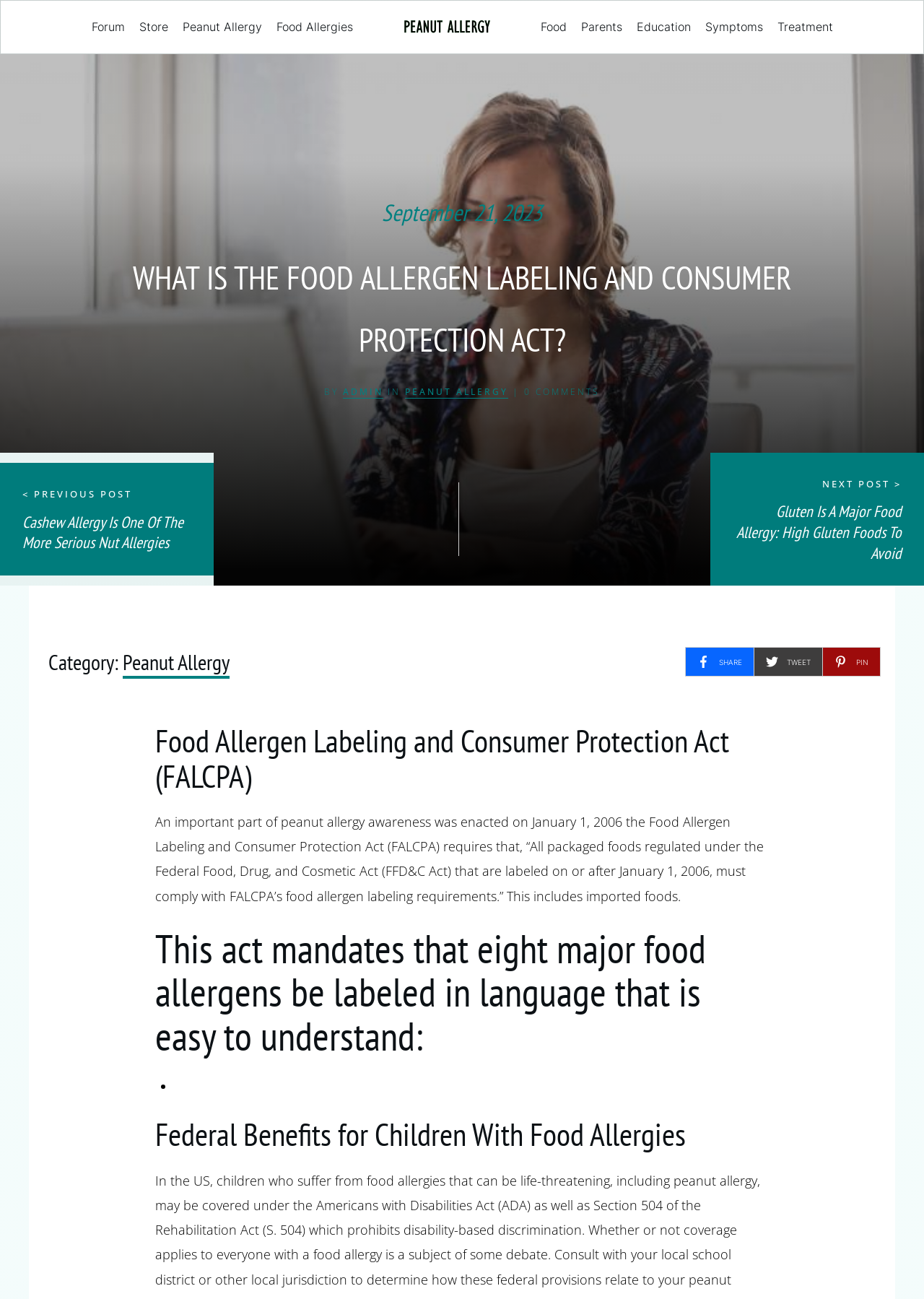Extract the bounding box coordinates for the HTML element that matches this description: "Food". The coordinates should be four float numbers between 0 and 1, i.e., [left, top, right, bottom].

[0.585, 0.016, 0.613, 0.026]